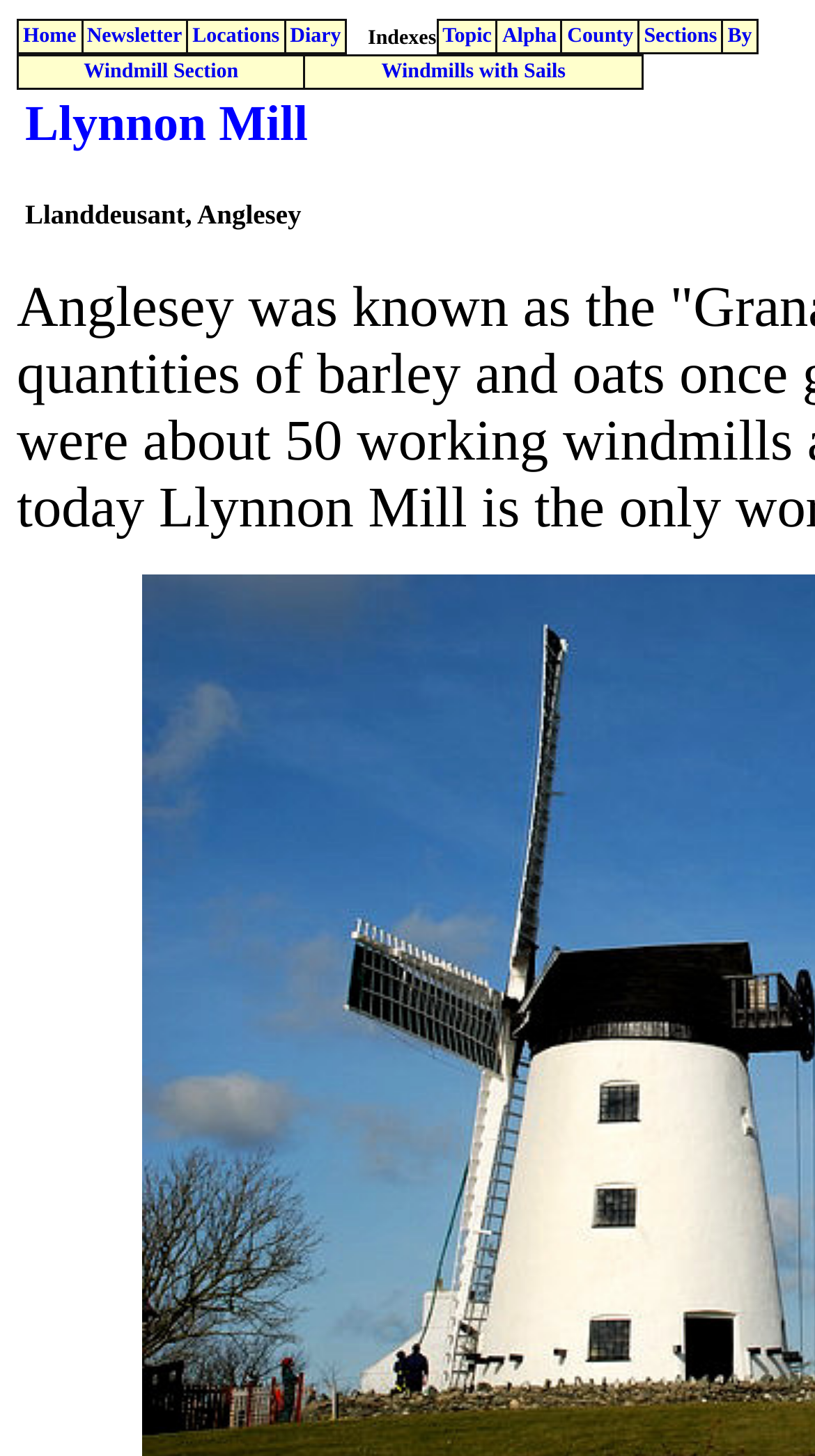Locate the bounding box coordinates of the clickable element to fulfill the following instruction: "go to home page". Provide the coordinates as four float numbers between 0 and 1 in the format [left, top, right, bottom].

[0.028, 0.016, 0.094, 0.032]